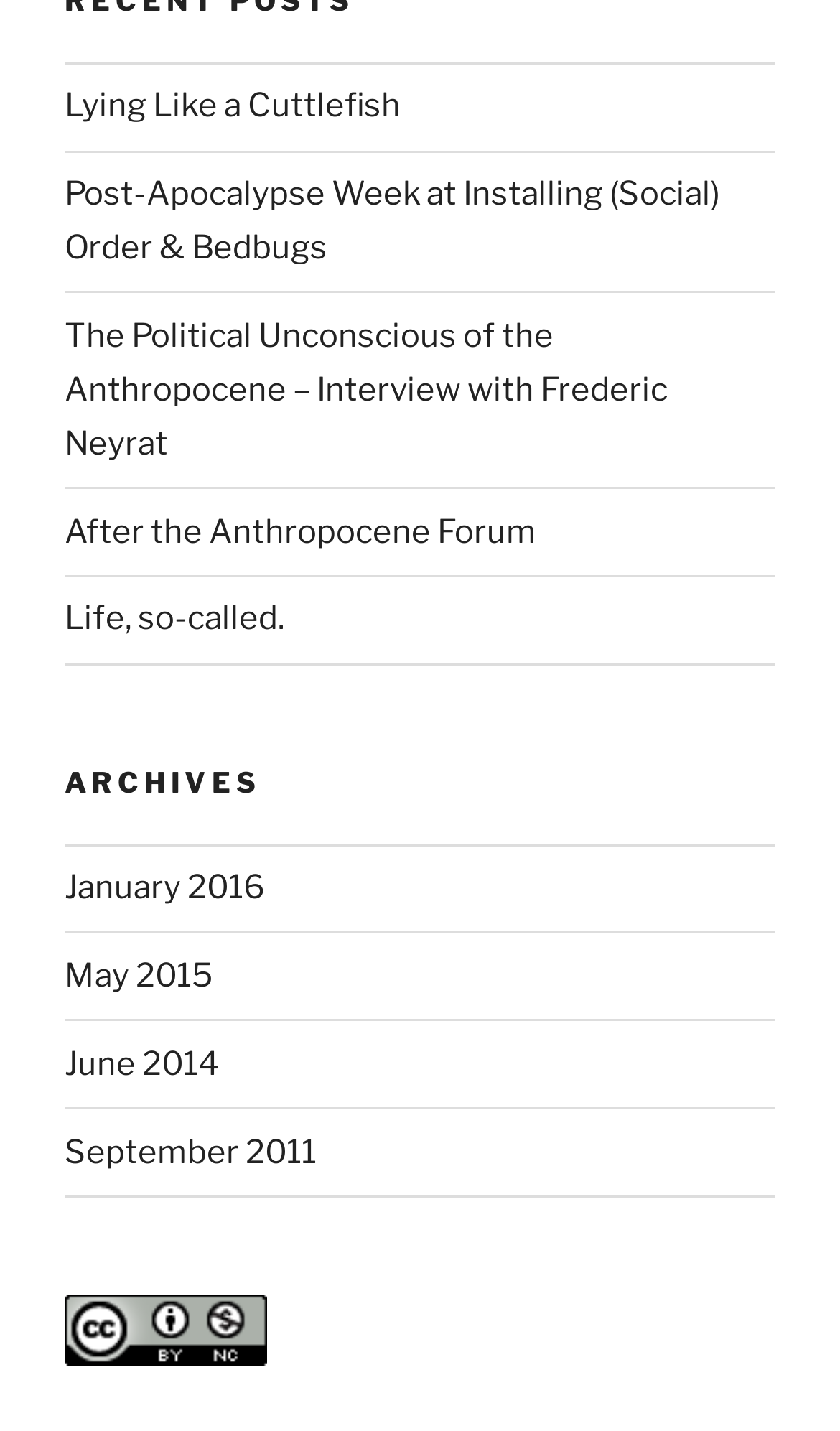Given the description: "title="Creative Commons License"", determine the bounding box coordinates of the UI element. The coordinates should be formatted as four float numbers between 0 and 1, [left, top, right, bottom].

[0.077, 0.934, 0.318, 0.961]